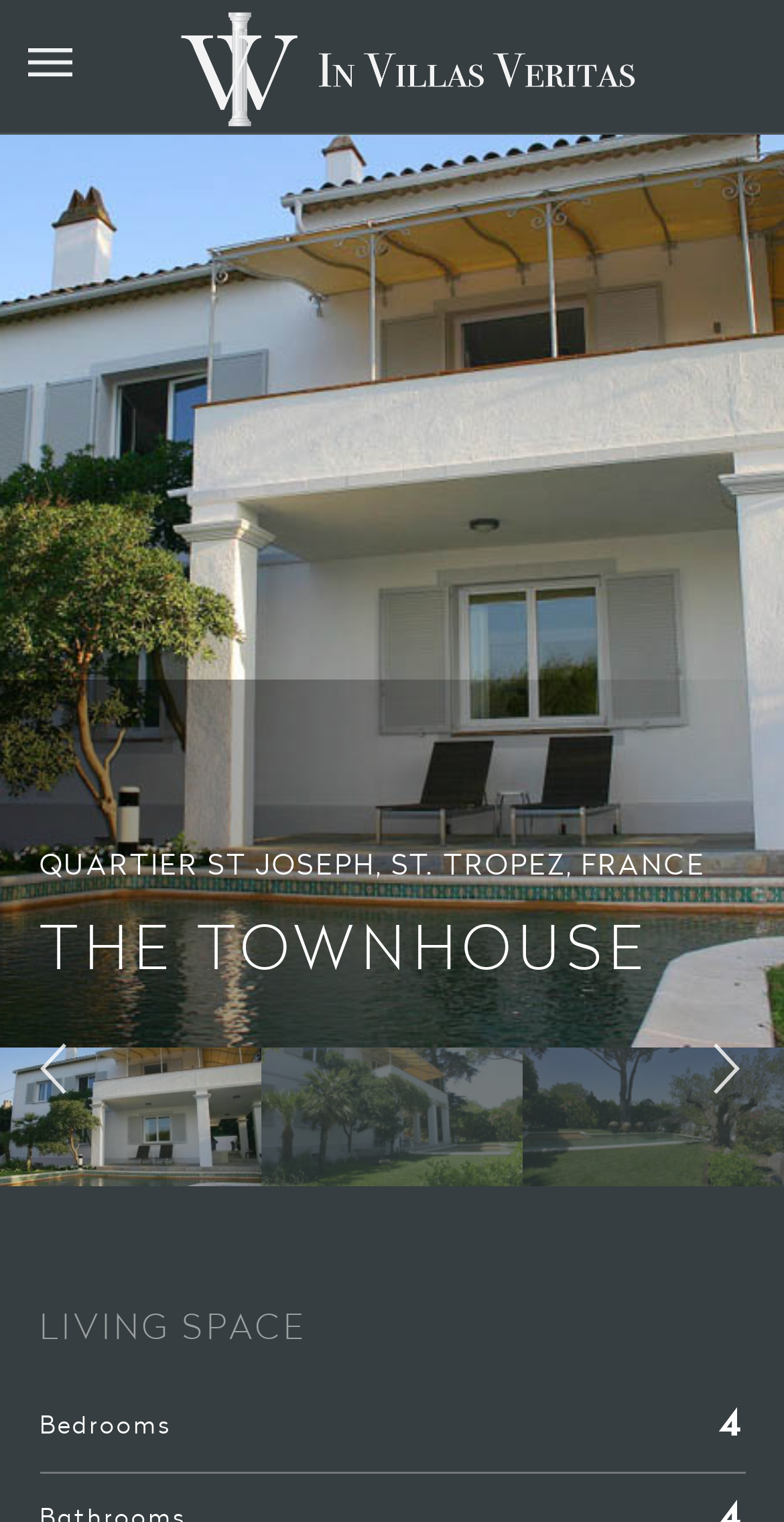Find the bounding box coordinates of the element to click in order to complete the given instruction: "click the LIVING SPACE heading."

[0.05, 0.854, 0.95, 0.892]